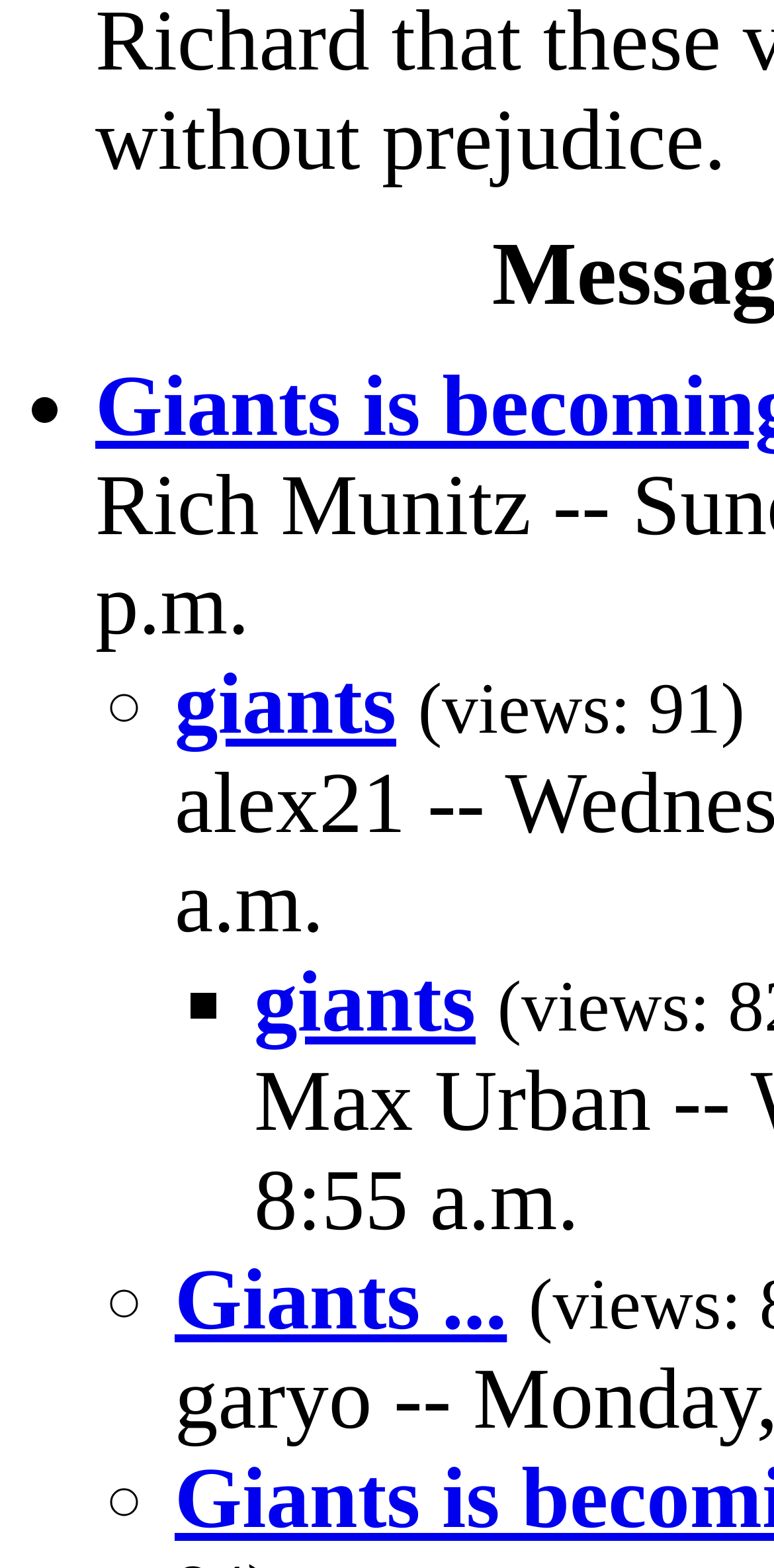Look at the image and write a detailed answer to the question: 
What is the text of the second link?

The text of the second link is 'giants' which is located at [0.328, 0.609, 0.614, 0.67] and is the second link on the webpage.